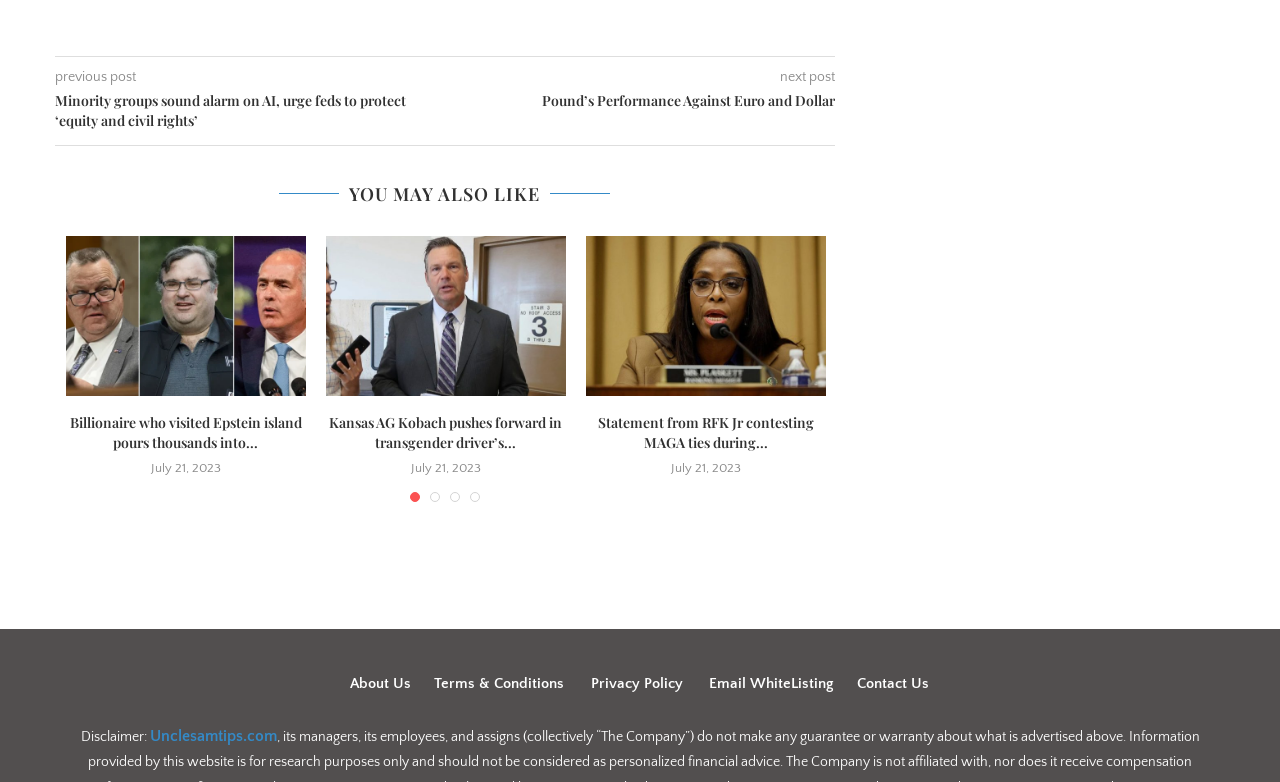Based on the element description "Unclesamtips.com", predict the bounding box coordinates of the UI element.

[0.117, 0.929, 0.216, 0.952]